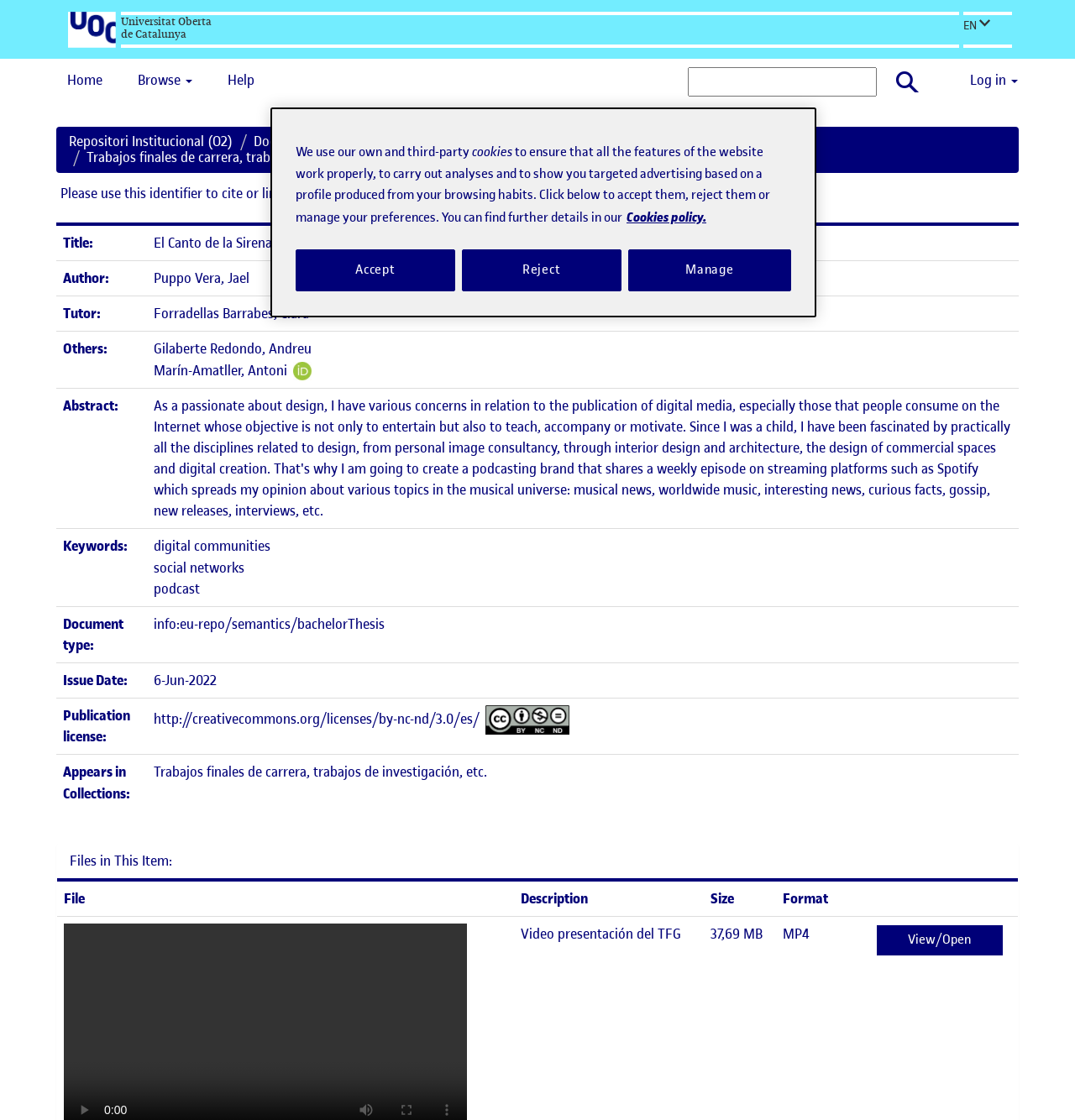Respond to the question below with a single word or phrase:
What is the issue date of the item?

6-Jun-2022